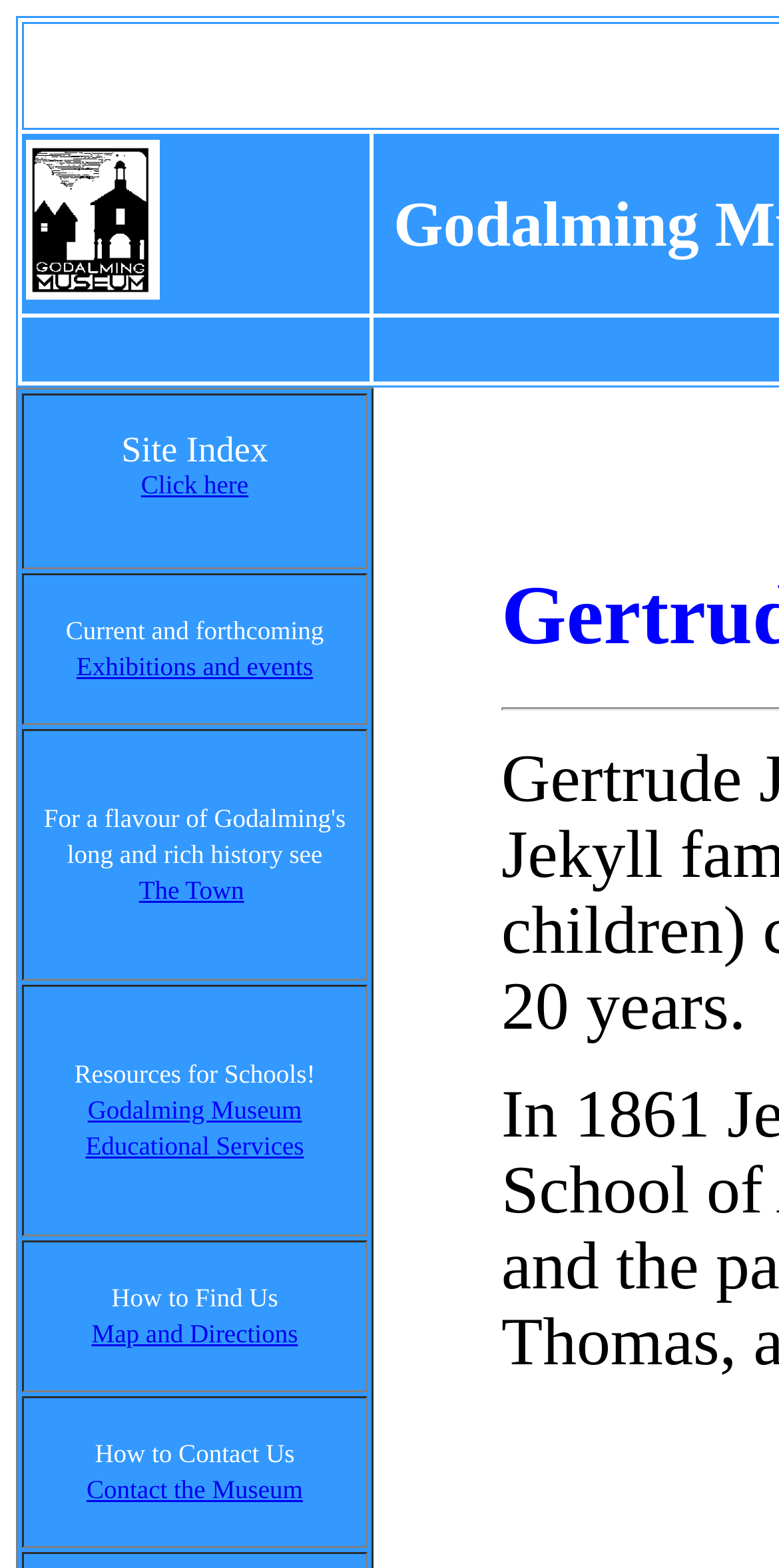Give a short answer to this question using one word or a phrase:
What is the topic of the third link on the webpage?

The Town